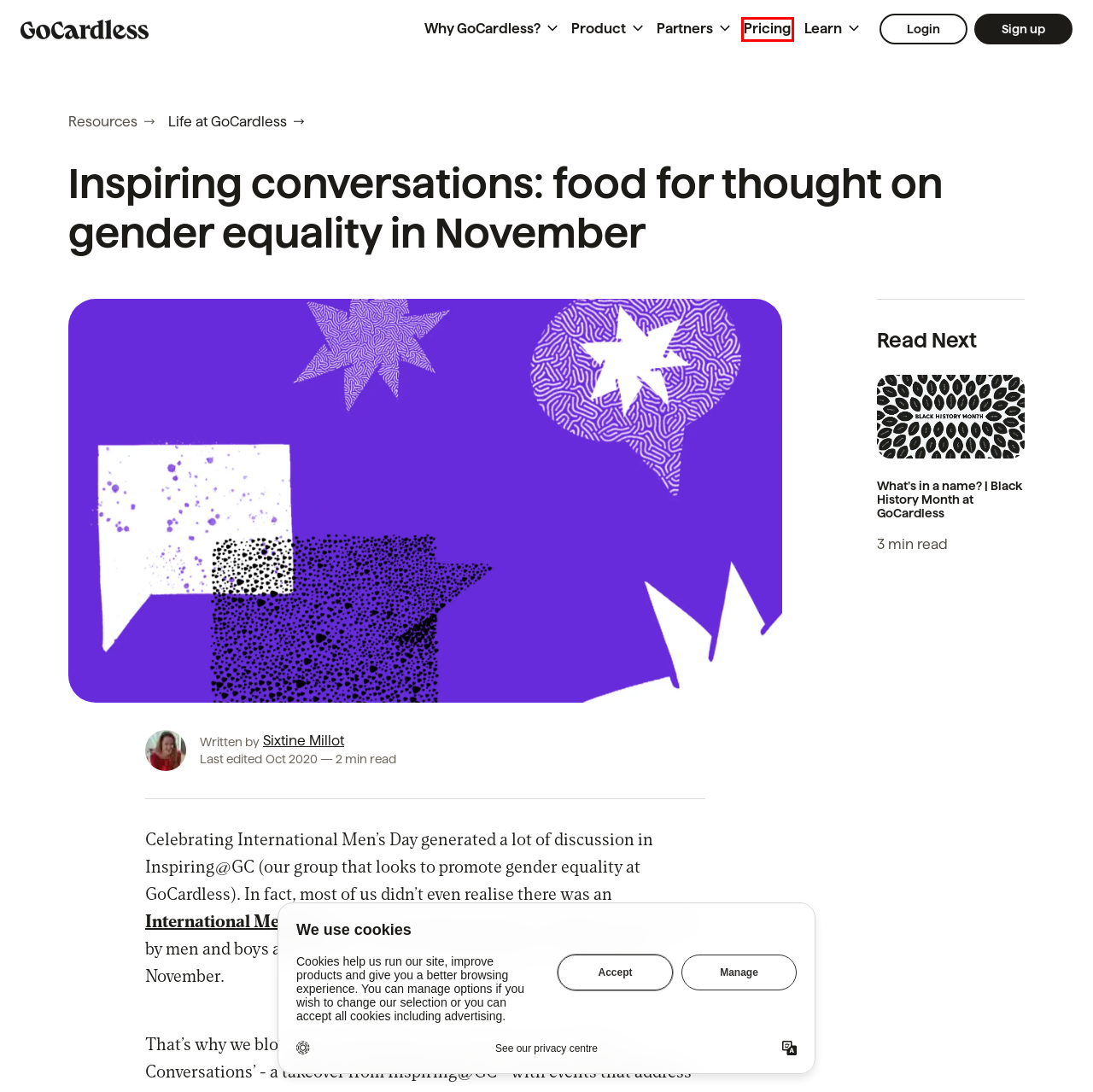Look at the screenshot of a webpage where a red bounding box surrounds a UI element. Your task is to select the best-matching webpage description for the new webpage after you click the element within the bounding box. The available options are:
A. What is Direct Debit? Meaning and payment examples | GoCardless
B. GoCardless
C. FAQ Merchants | GoCardless
D. Legal | GoCardless
E. GoCardless Developers
F. Pricing | GoCardless
G. Olga Koch (is probably performing comedy in a city near you)
H. GoCardless Resources

F